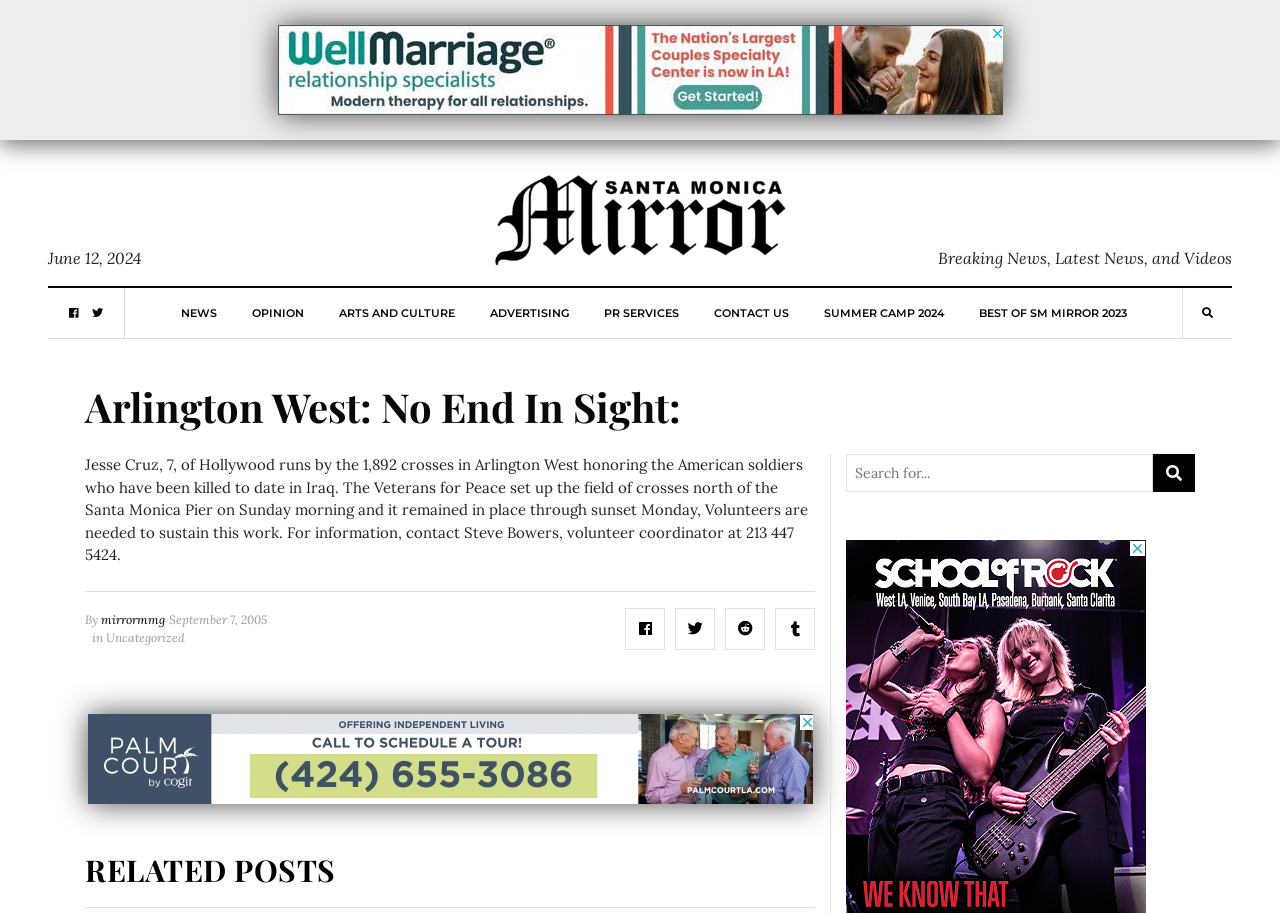Explain the features and main sections of the webpage comprehensively.

The webpage appears to be a news article page from the SM Mirror website. At the top, there is a banner with the website's logo, "SM Mirror", accompanied by a date, "June 12, 2024". Below the banner, there are several links to different sections of the website, including "NEWS", "OPINION", "ARTS AND CULTURE", and more.

The main article is titled "Arlington West: No End In Sight:" and features a descriptive text about Jesse Cruz, a 7-year-old boy from Hollywood, running by the 1,892 crosses in Arlington West, which honors American soldiers killed in Iraq. The article is accompanied by a byline, "By mirrormmg", and a timestamp, "September 7, 2005".

To the right of the article, there is a search bar with a magnifying glass icon. Below the article, there is a section titled "RELATED POSTS". The page also features several advertisements, including an iframe advertisement at the top and another one near the bottom of the page.

There are several social media links and icons scattered throughout the page, including Facebook, Twitter, and Instagram icons. The page also has a few buttons and links to other sections of the website, such as "SUMMER CAMP 2024" and "BEST OF SM MIRROR 2023".